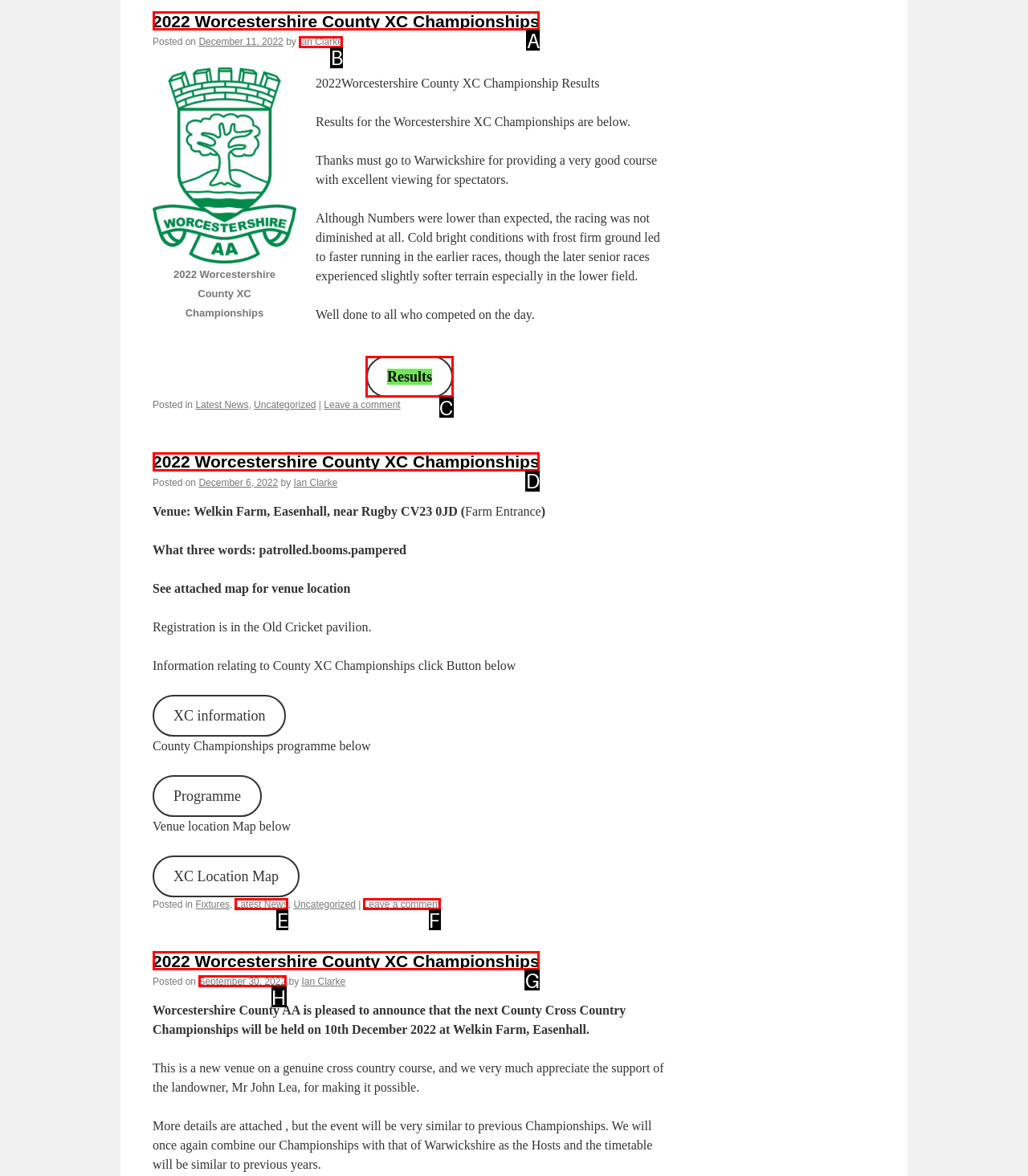Given the task: Click the 'Results' link, indicate which boxed UI element should be clicked. Provide your answer using the letter associated with the correct choice.

C